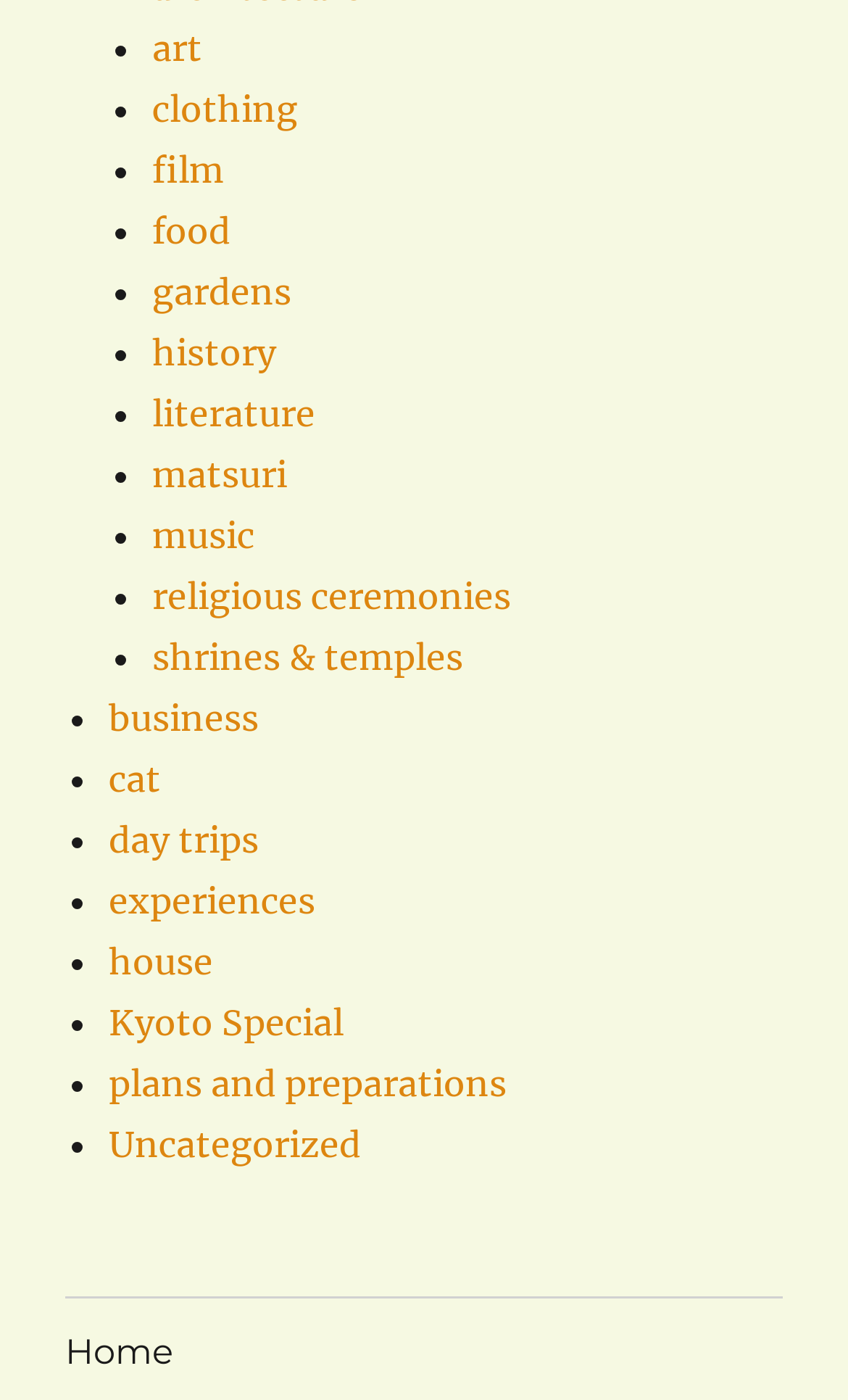Respond with a single word or short phrase to the following question: 
What is the category listed after 'gardens'?

history